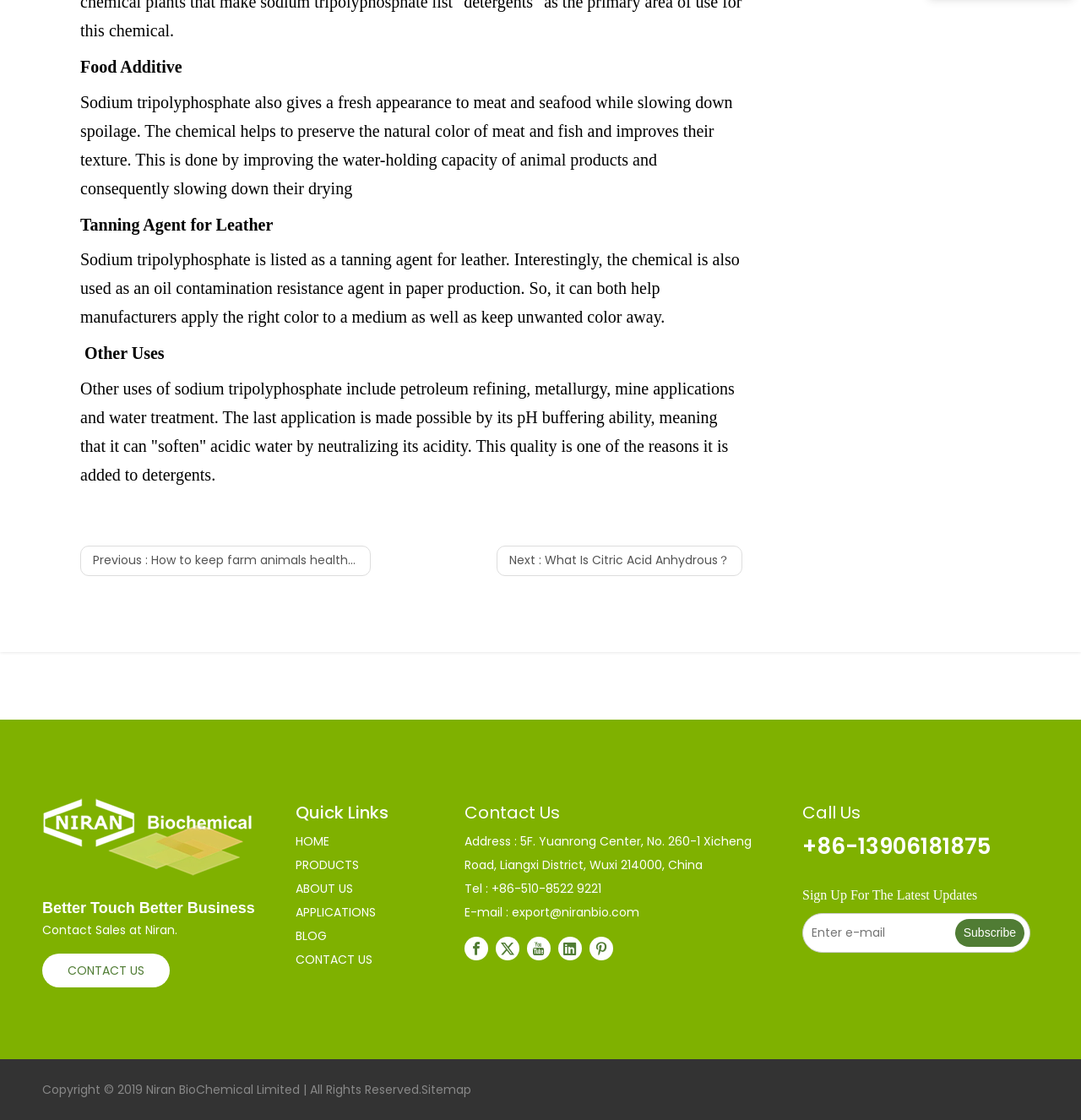Carefully examine the image and provide an in-depth answer to the question: What is the purpose of Sodium tripolyphosphate in meat and seafood?

According to the webpage, Sodium tripolyphosphate is used to preserve the natural color of meat and fish and improves their texture by improving the water-holding capacity of animal products and consequently slowing down their drying.